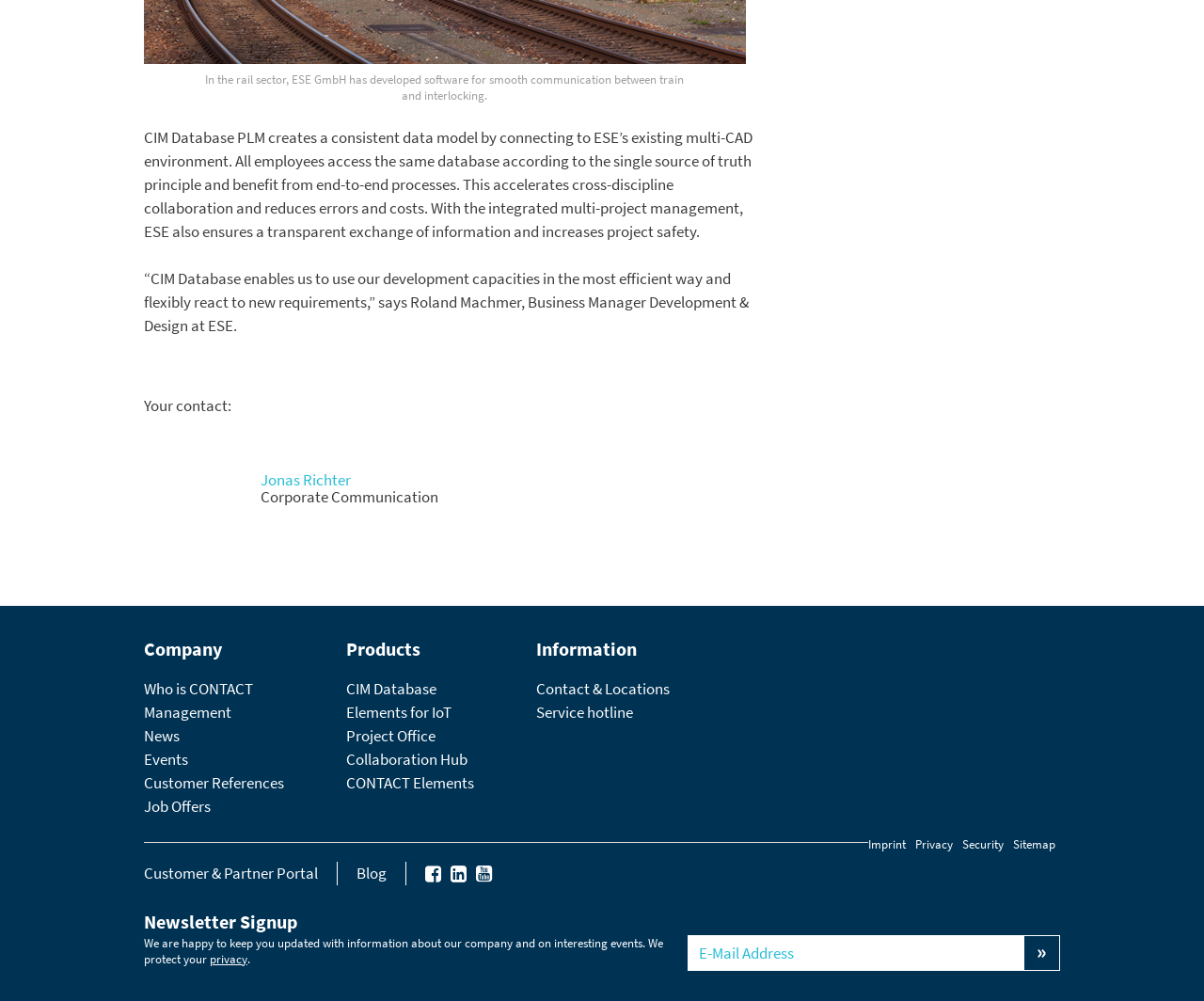Determine the bounding box coordinates of the clickable region to follow the instruction: "Click on 'CIM Database'".

[0.288, 0.677, 0.362, 0.698]